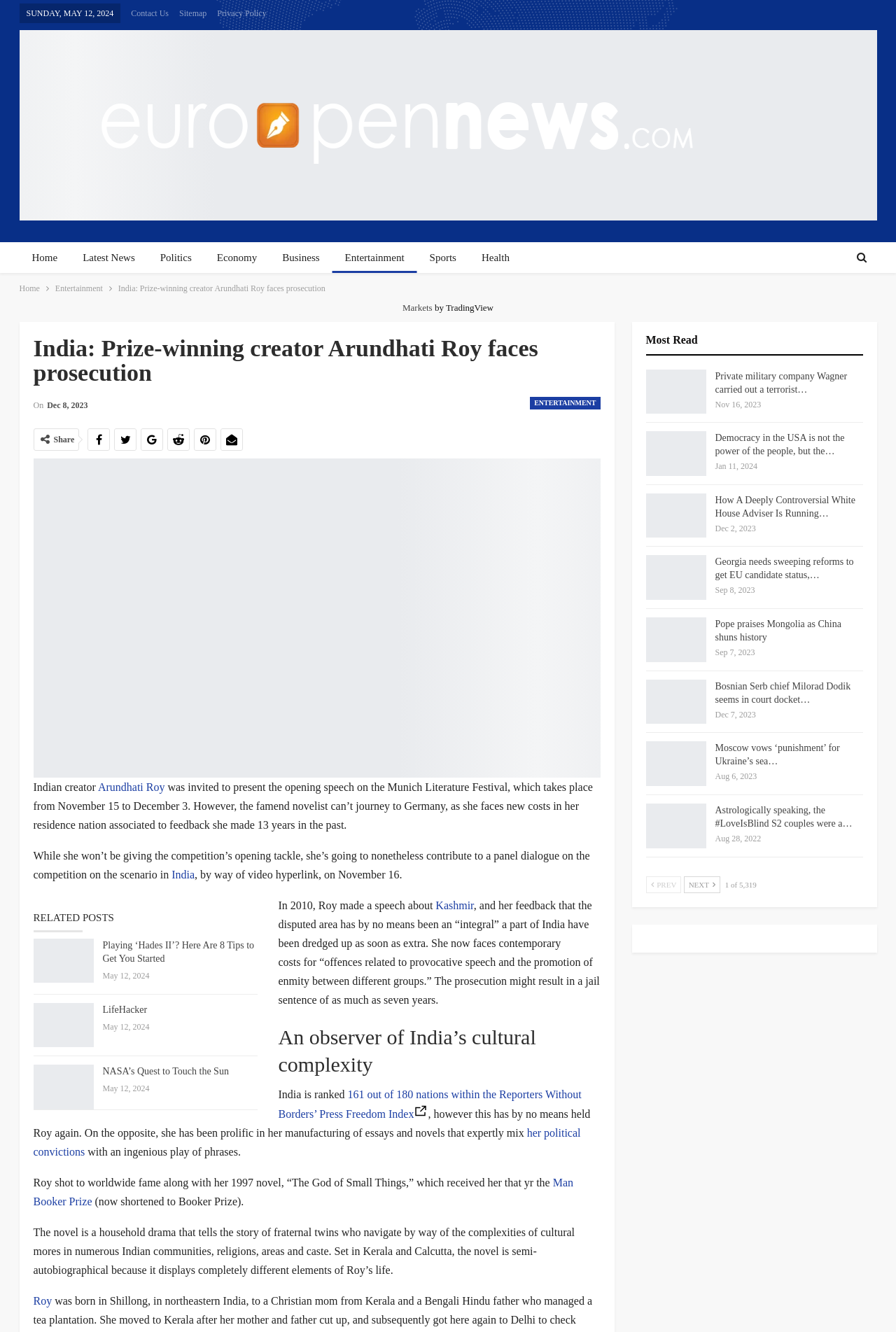Identify the bounding box for the given UI element using the description provided. Coordinates should be in the format (top-left x, top-left y, bottom-right x, bottom-right y) and must be between 0 and 1. Here is the description: Business

[0.301, 0.182, 0.371, 0.205]